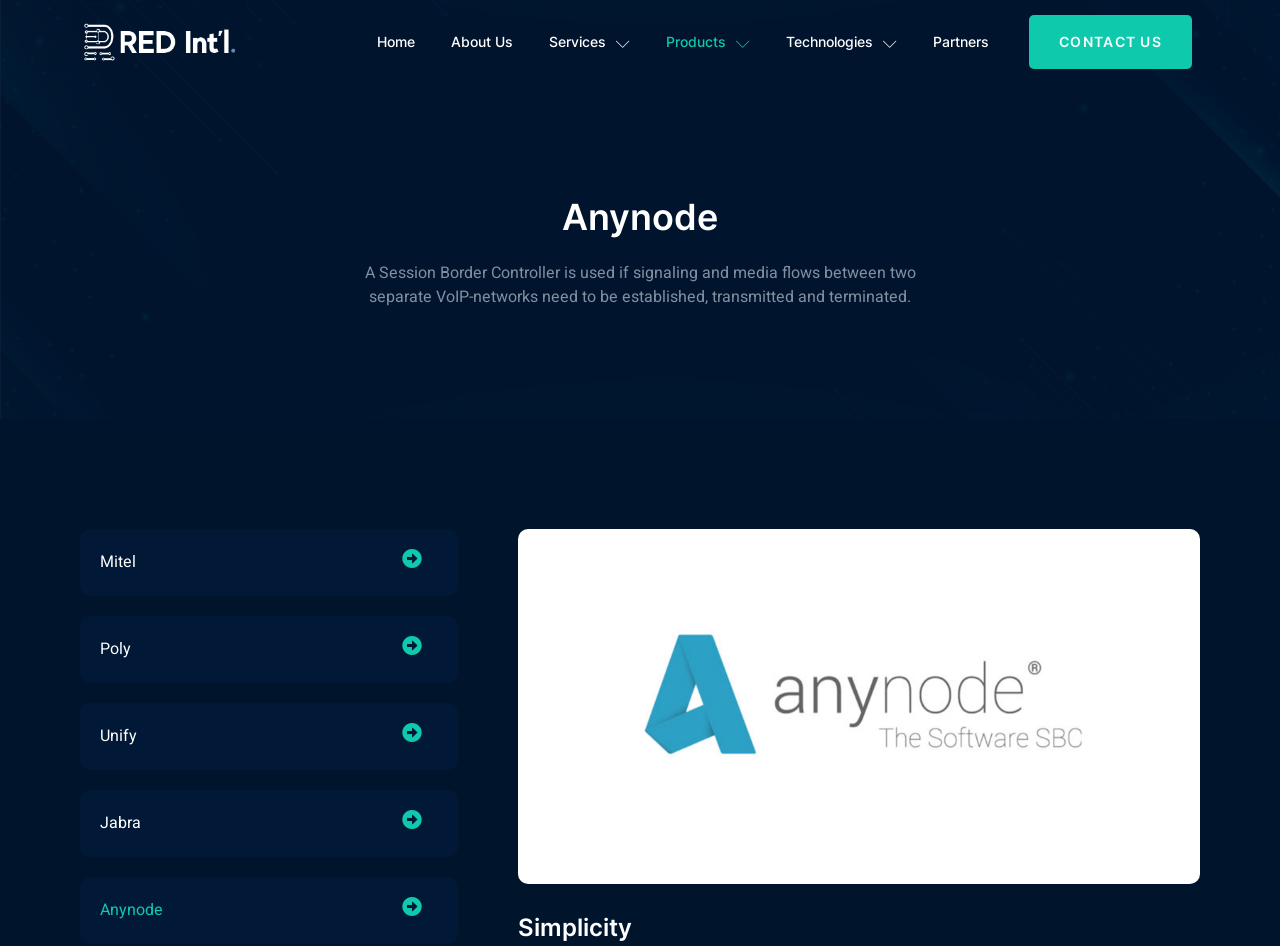Please identify the bounding box coordinates of the element I need to click to follow this instruction: "Search for something".

None